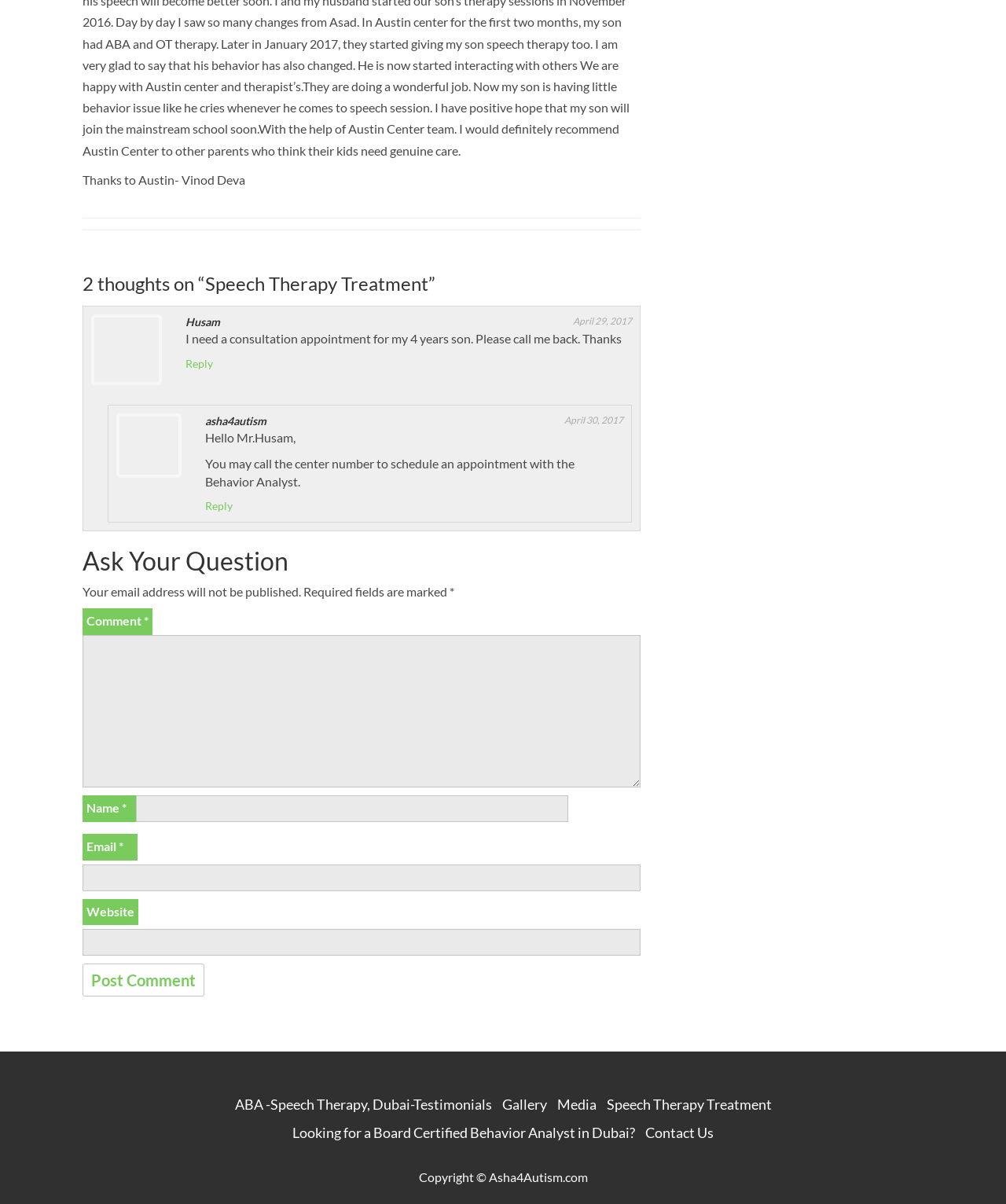Pinpoint the bounding box coordinates of the element you need to click to execute the following instruction: "Contact Us". The bounding box should be represented by four float numbers between 0 and 1, in the format [left, top, right, bottom].

[0.641, 0.933, 0.709, 0.948]